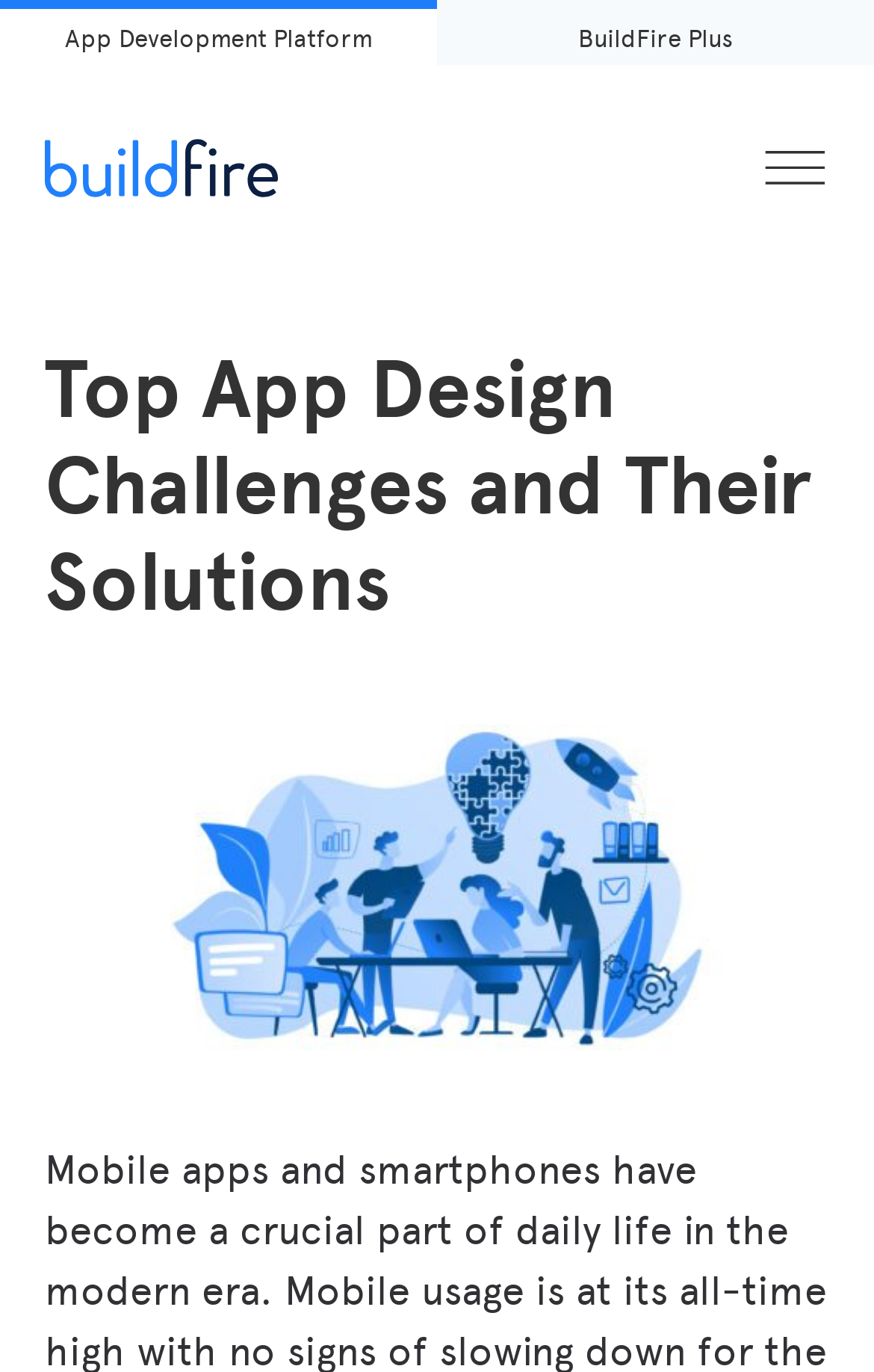Based on the element description BuildFire Plus, identify the bounding box of the UI element in the given webpage screenshot. The coordinates should be in the format (top-left x, top-left y, bottom-right x, bottom-right y) and must be between 0 and 1.

[0.5, 0.007, 1.0, 0.048]